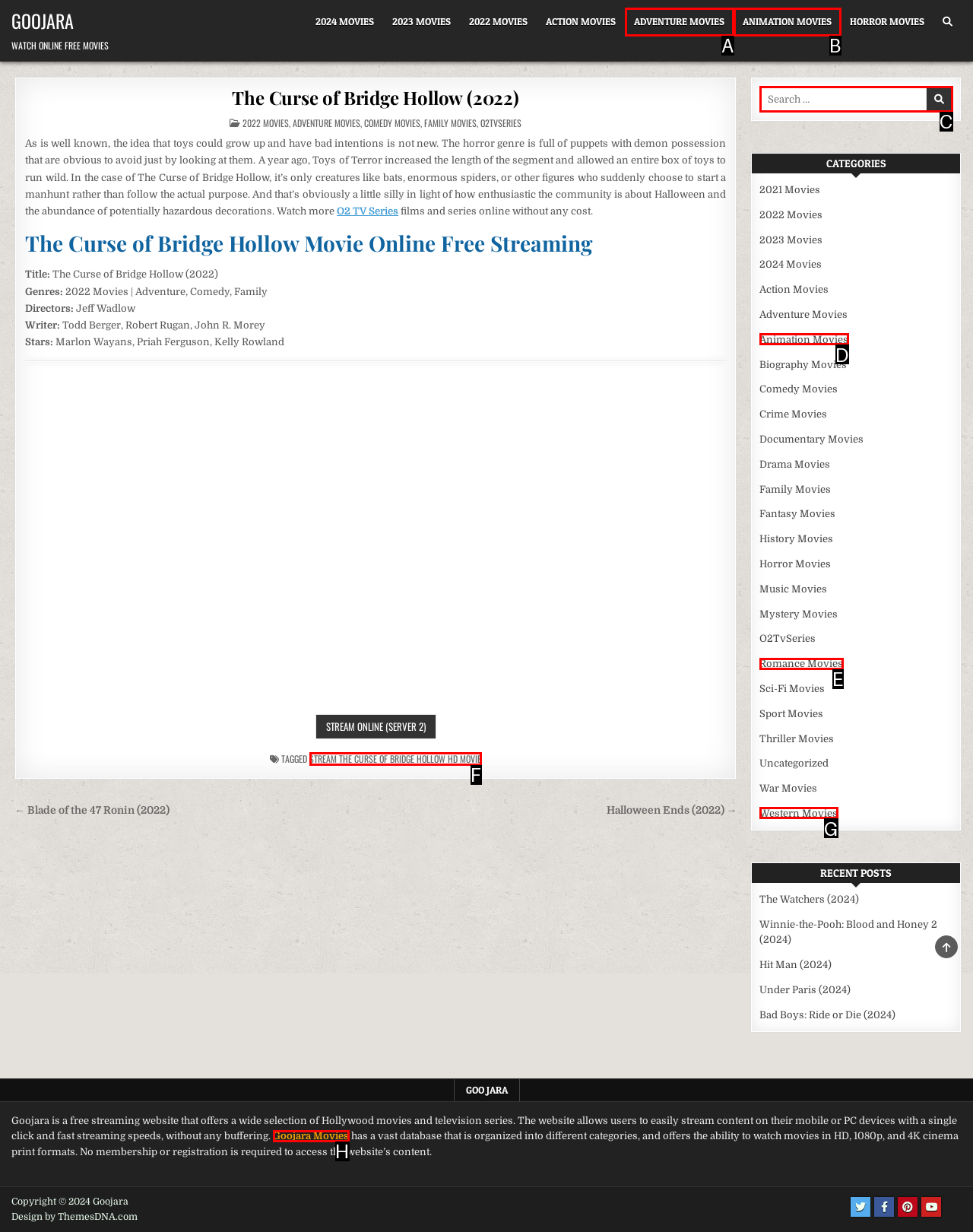To complete the task: Search for movies, select the appropriate UI element to click. Respond with the letter of the correct option from the given choices.

C